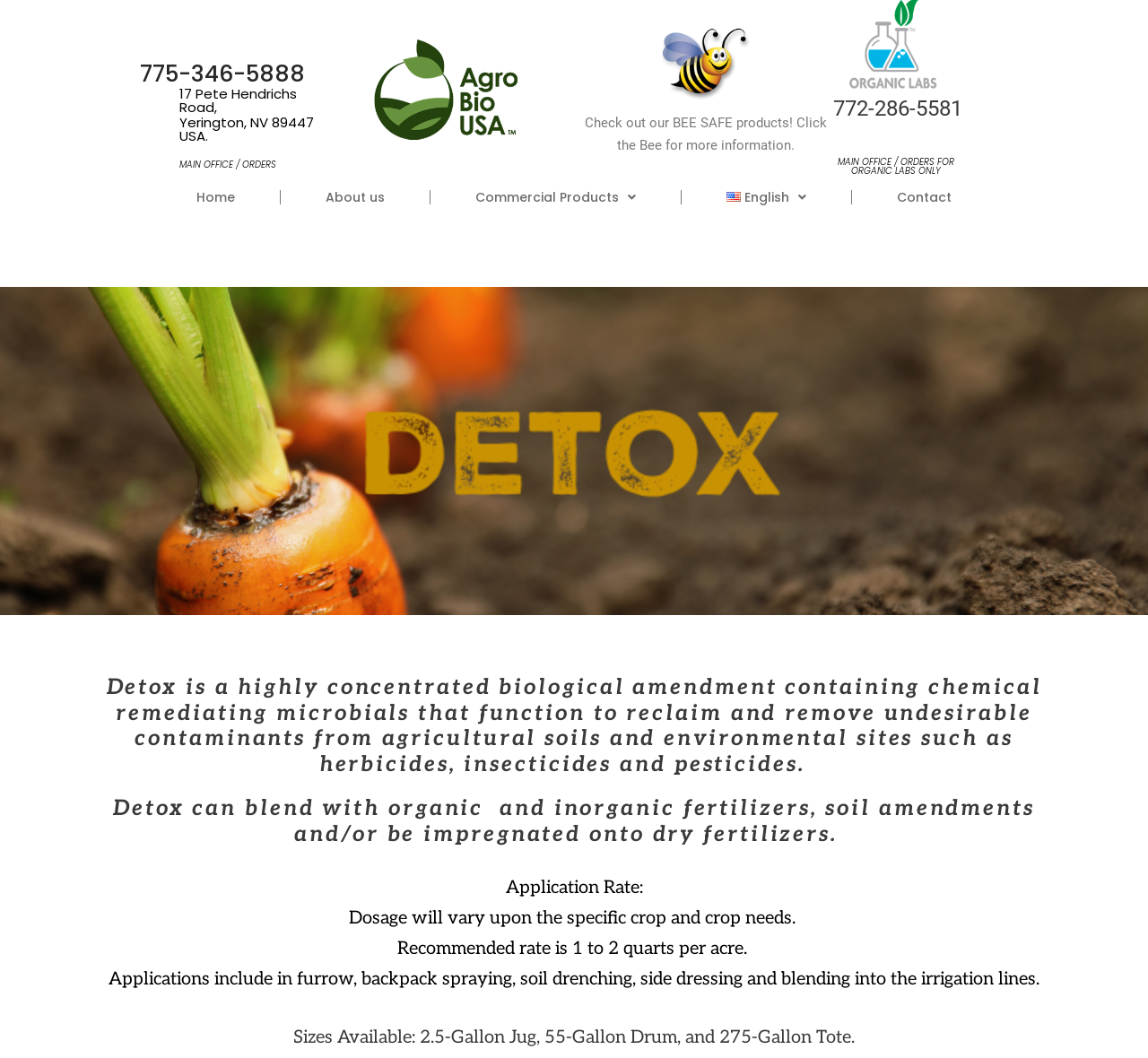Answer the question in a single word or phrase:
What is the purpose of the 'Bee Safe' products?

Not specified